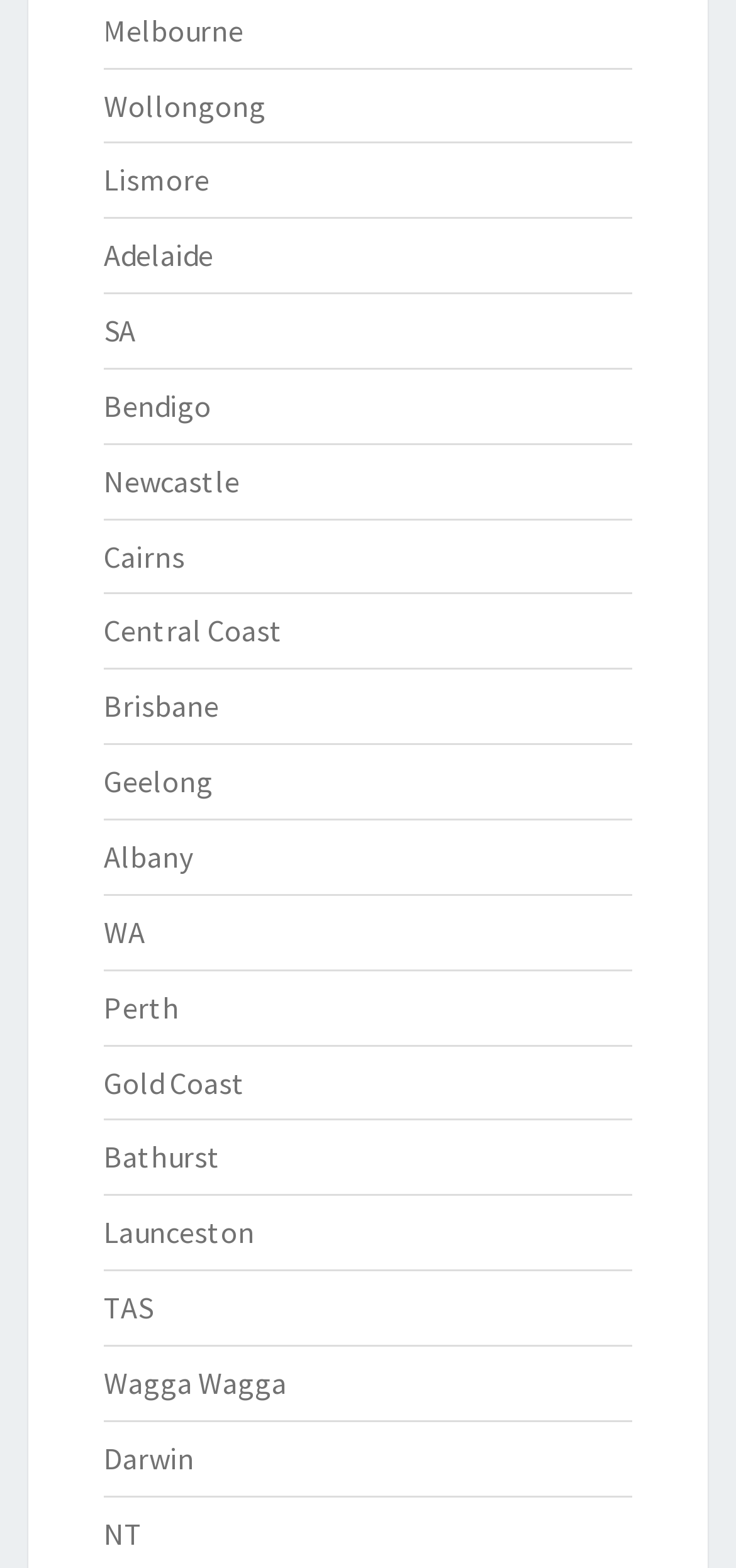Determine the coordinates of the bounding box that should be clicked to complete the instruction: "click on Melbourne". The coordinates should be represented by four float numbers between 0 and 1: [left, top, right, bottom].

[0.141, 0.007, 0.331, 0.031]